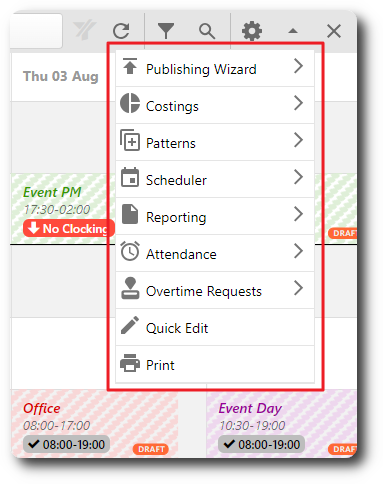What is the function of the 'Quick Edit' feature?
Using the image as a reference, give a one-word or short phrase answer.

Edit individual shifts